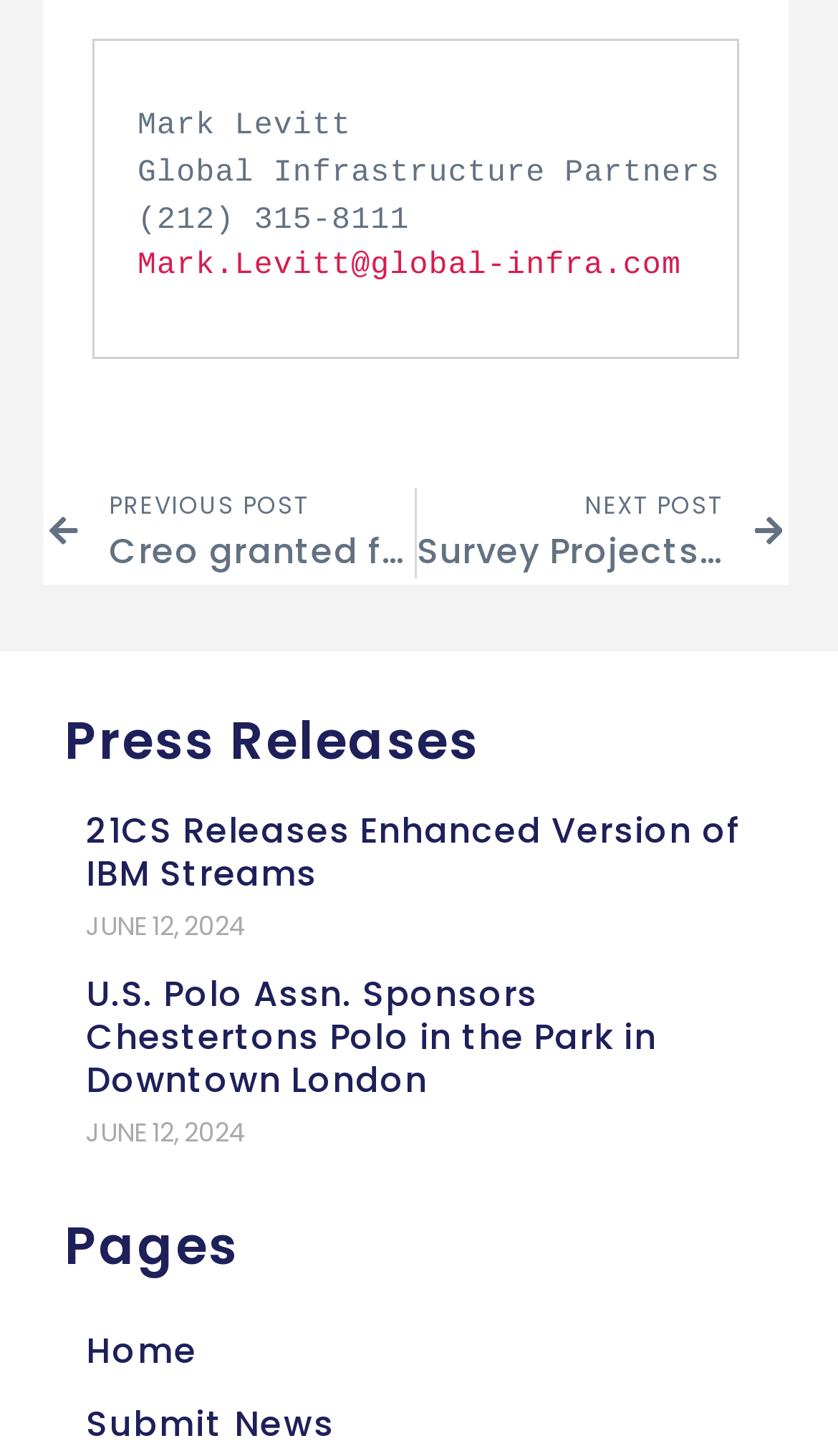Answer this question in one word or a short phrase: How many press releases are listed on this page?

2